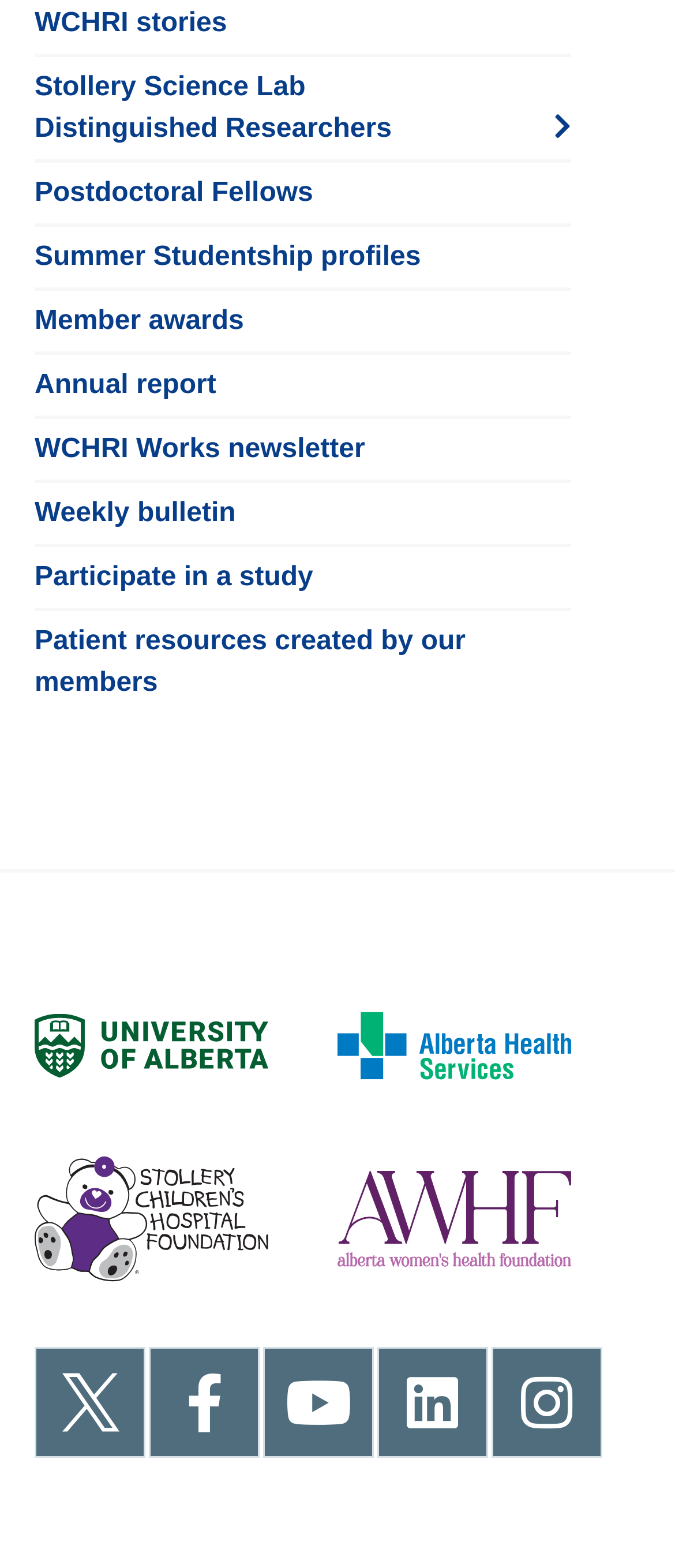Identify the bounding box coordinates of the specific part of the webpage to click to complete this instruction: "Search using the magnifying glass icon".

[0.559, 0.859, 0.723, 0.929]